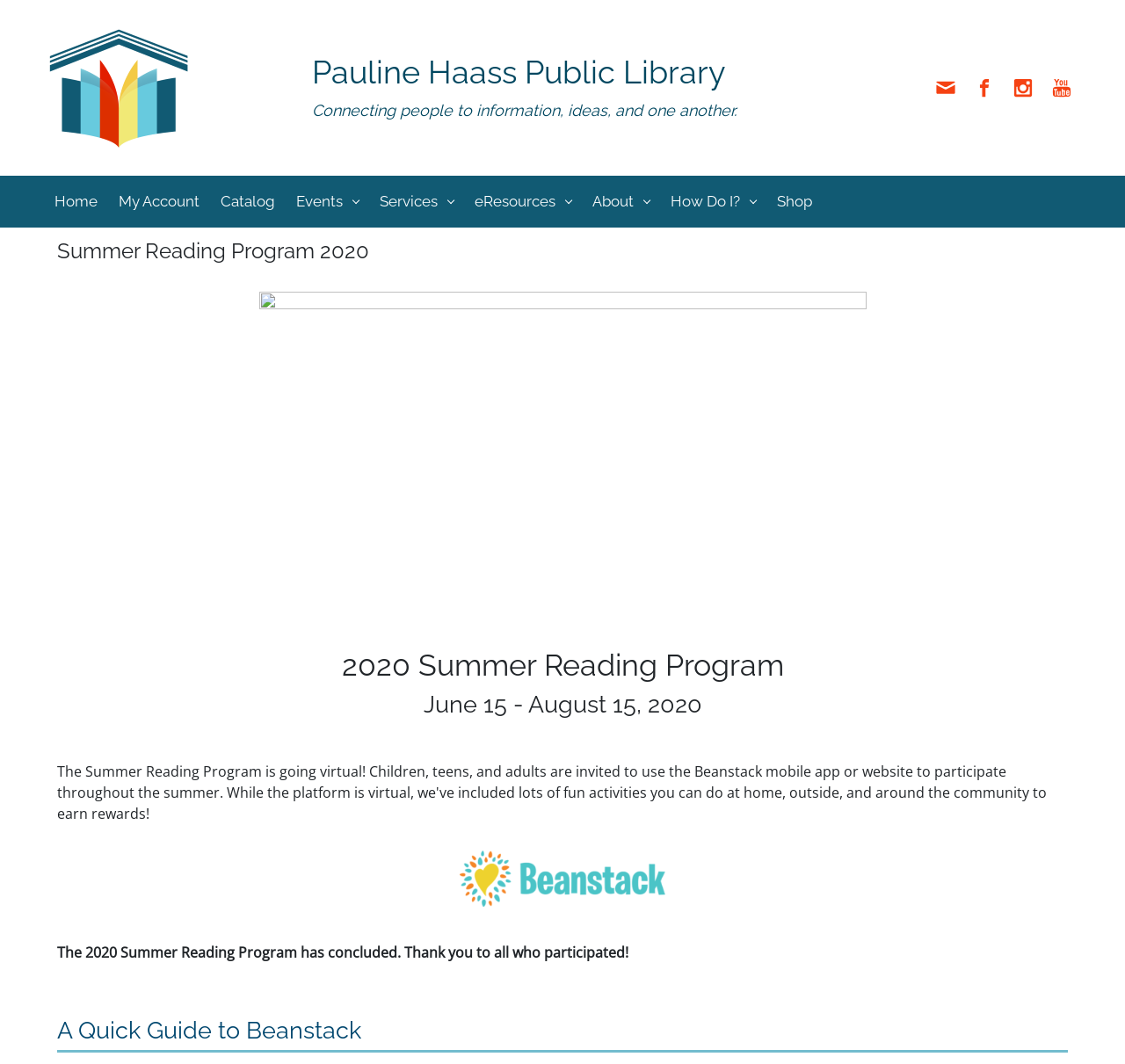Provide a brief response to the question below using one word or phrase:
What is the phone number of the library?

262-246-5180